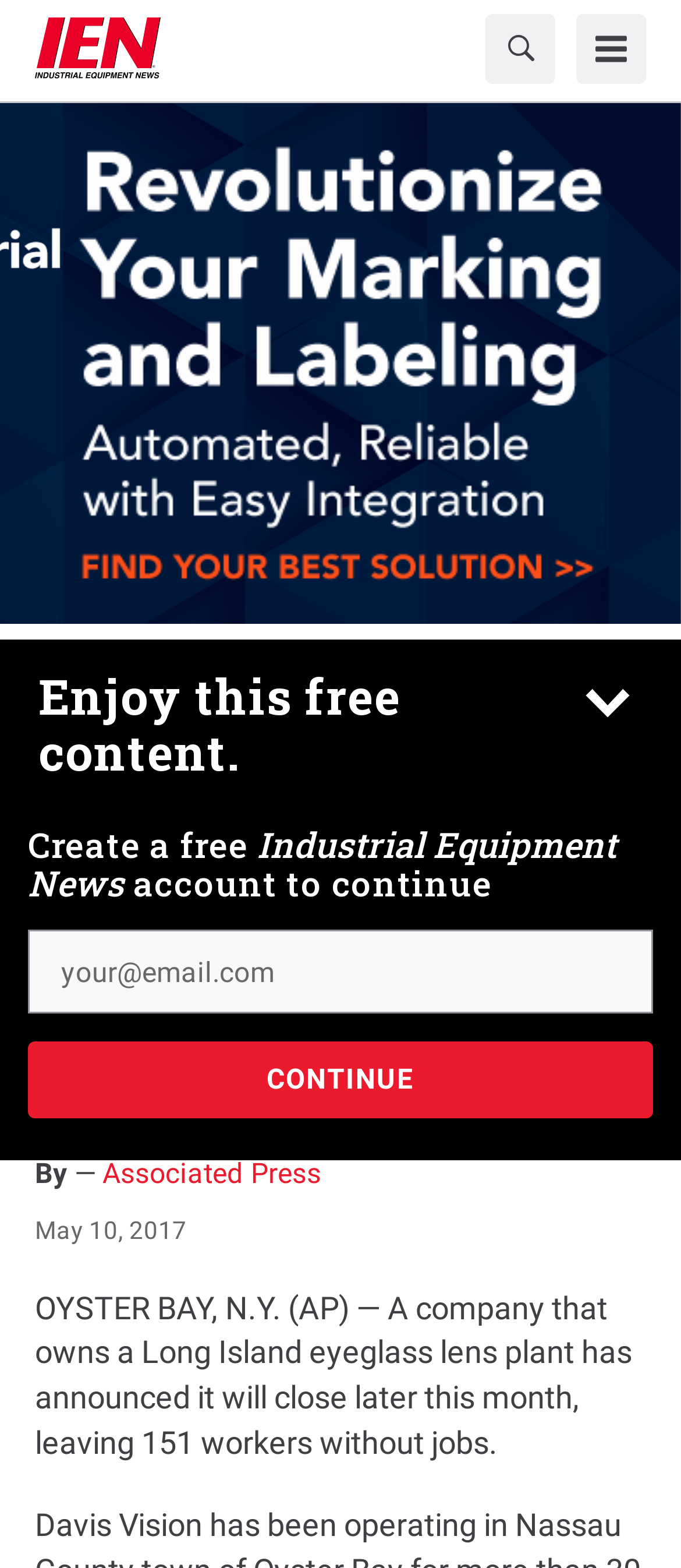Provide a brief response to the question below using a single word or phrase: 
How many workers will be left without jobs?

151